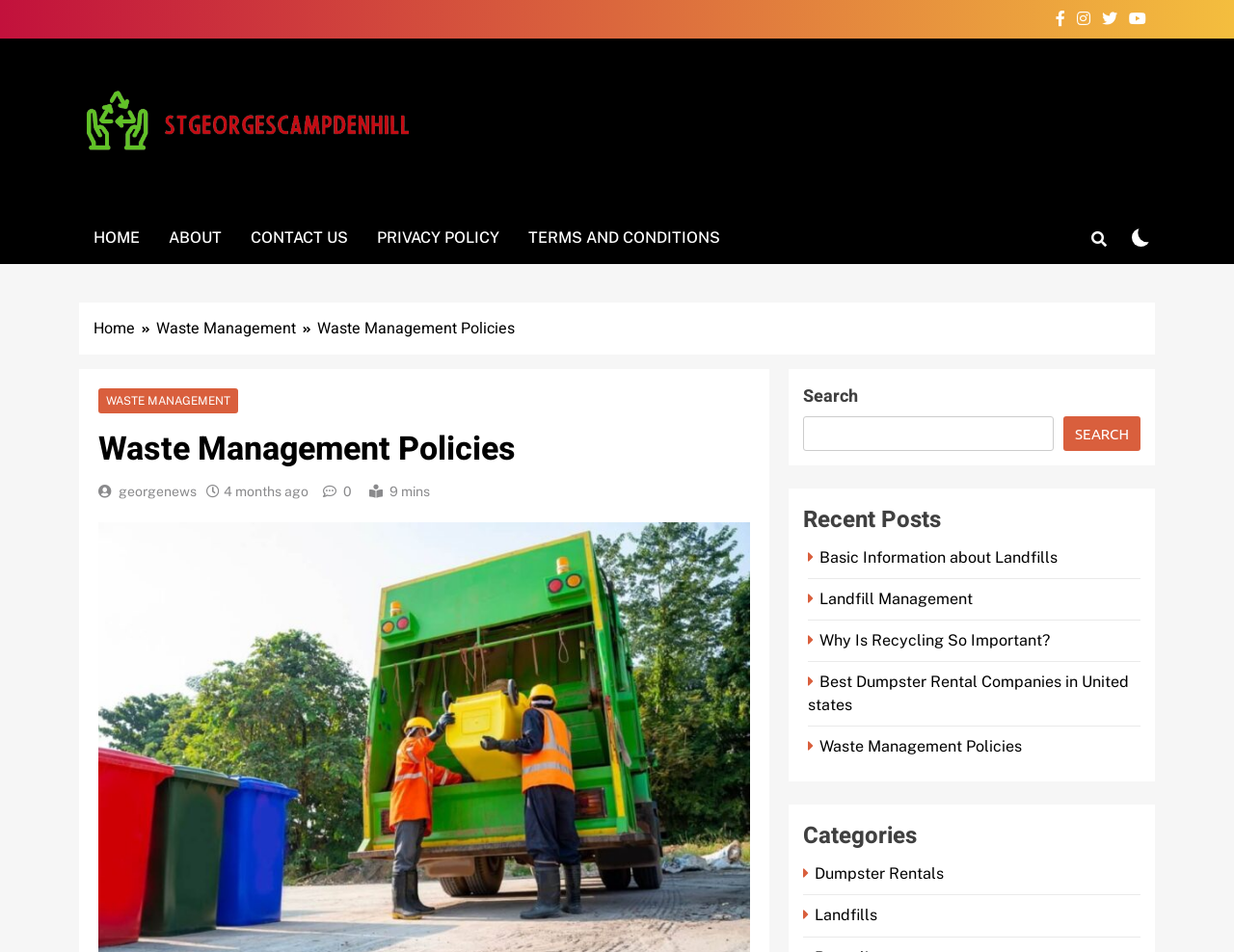What is the text of the webpage's headline?

Waste Management Policies